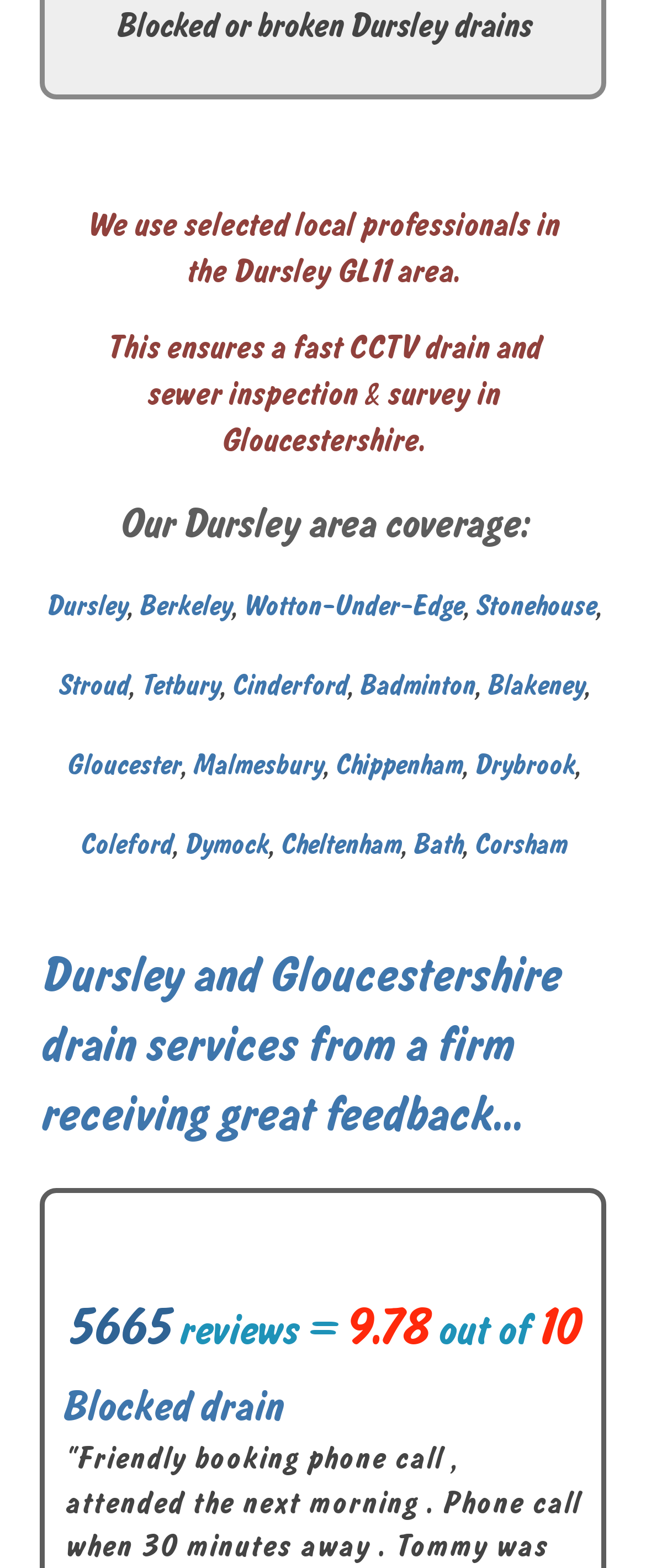Please identify the coordinates of the bounding box for the clickable region that will accomplish this instruction: "Visit Berkeley".

[0.214, 0.374, 0.358, 0.425]